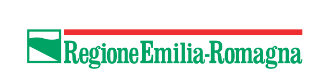Illustrate the image with a detailed and descriptive caption.

The image features the logo of the "Regione Emilia-Romagna," which is a vibrant representation of the regional identity. The logo comprises a stylized depiction of a green landscape with a red horizontal line above the text, emphasizing the connection to the region’s heritage and resources. The name "Regione Emilia-Romagna" is written in an elegant font, showcasing the cultural richness and historical significance of this Italian region. This logo is typically associated with various initiatives and support systems aimed at enhancing local development and promoting the region’s talents and industries.